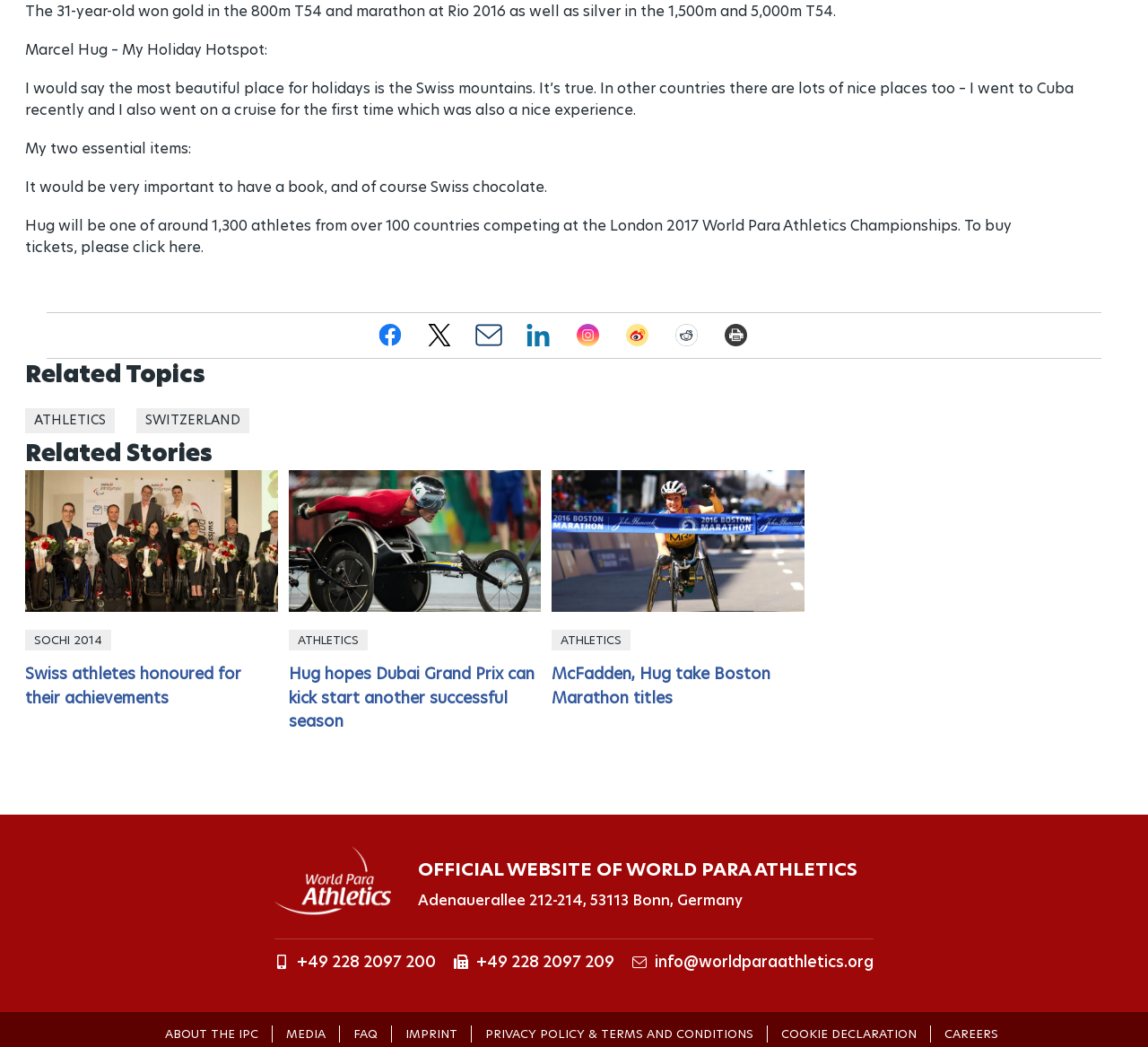Find the bounding box coordinates of the clickable area required to complete the following action: "Visit the official website of World Para Athletics".

[0.364, 0.817, 0.747, 0.843]